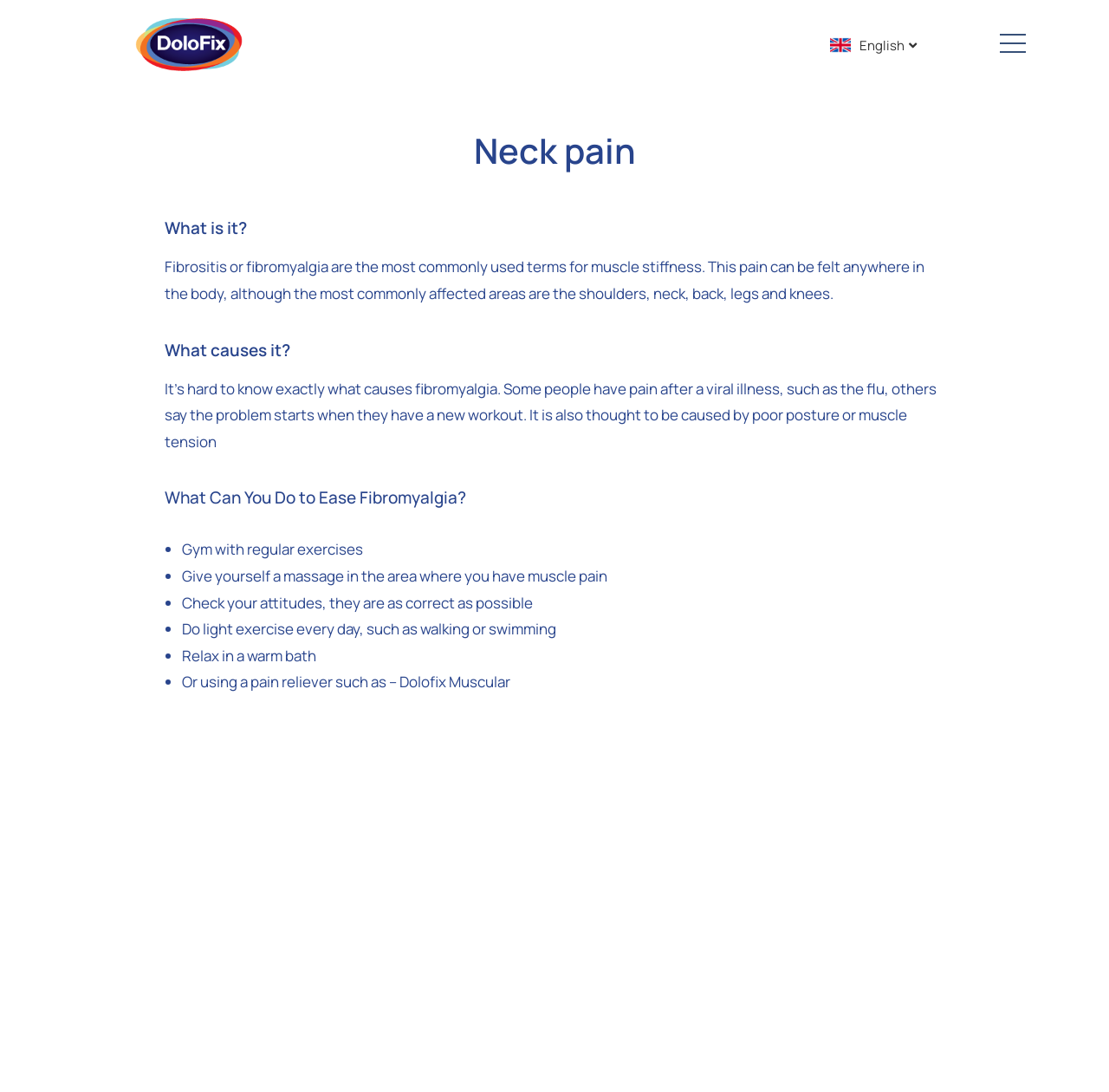Answer the question in a single word or phrase:
What is the most common term for muscle stiffness?

Fibrositis or fibromyalgia